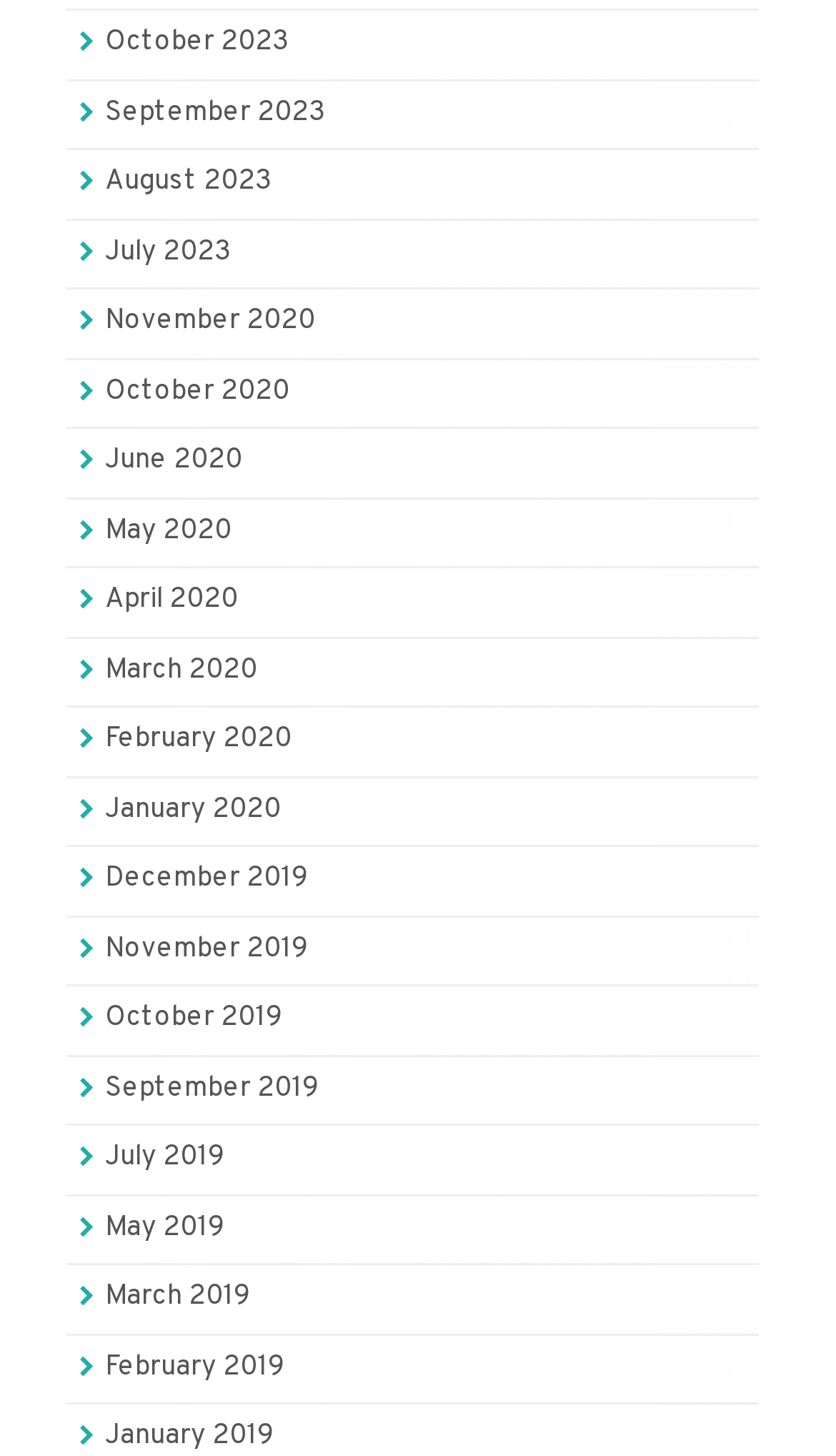Determine the bounding box coordinates of the UI element that matches the following description: "Ryan (Iowa)". The coordinates should be four float numbers between 0 and 1 in the format [left, top, right, bottom].

None